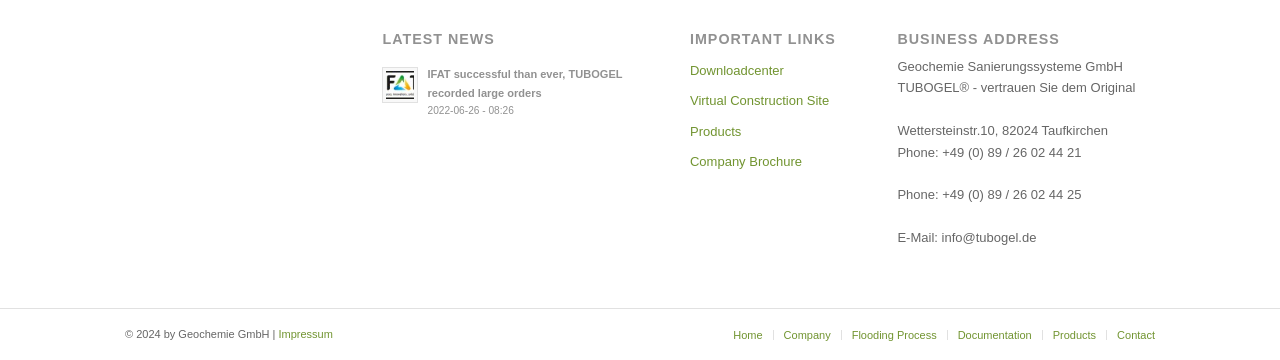Please identify the bounding box coordinates of the element on the webpage that should be clicked to follow this instruction: "Contact us". The bounding box coordinates should be given as four float numbers between 0 and 1, formatted as [left, top, right, bottom].

[0.873, 0.913, 0.902, 0.947]